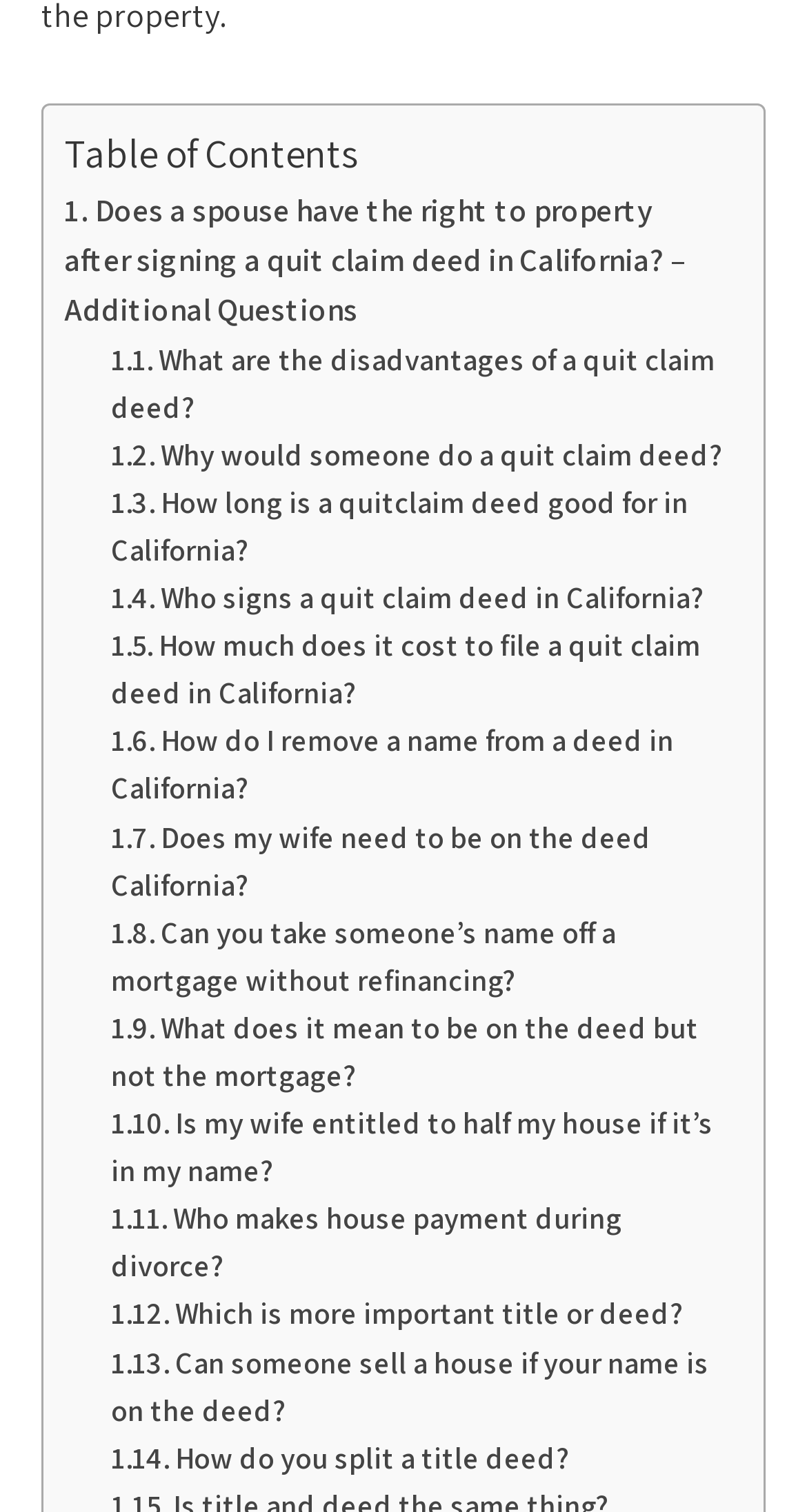Specify the bounding box coordinates of the area to click in order to follow the given instruction: "Read about why someone would do a quit claim deed."

[0.138, 0.287, 0.894, 0.313]